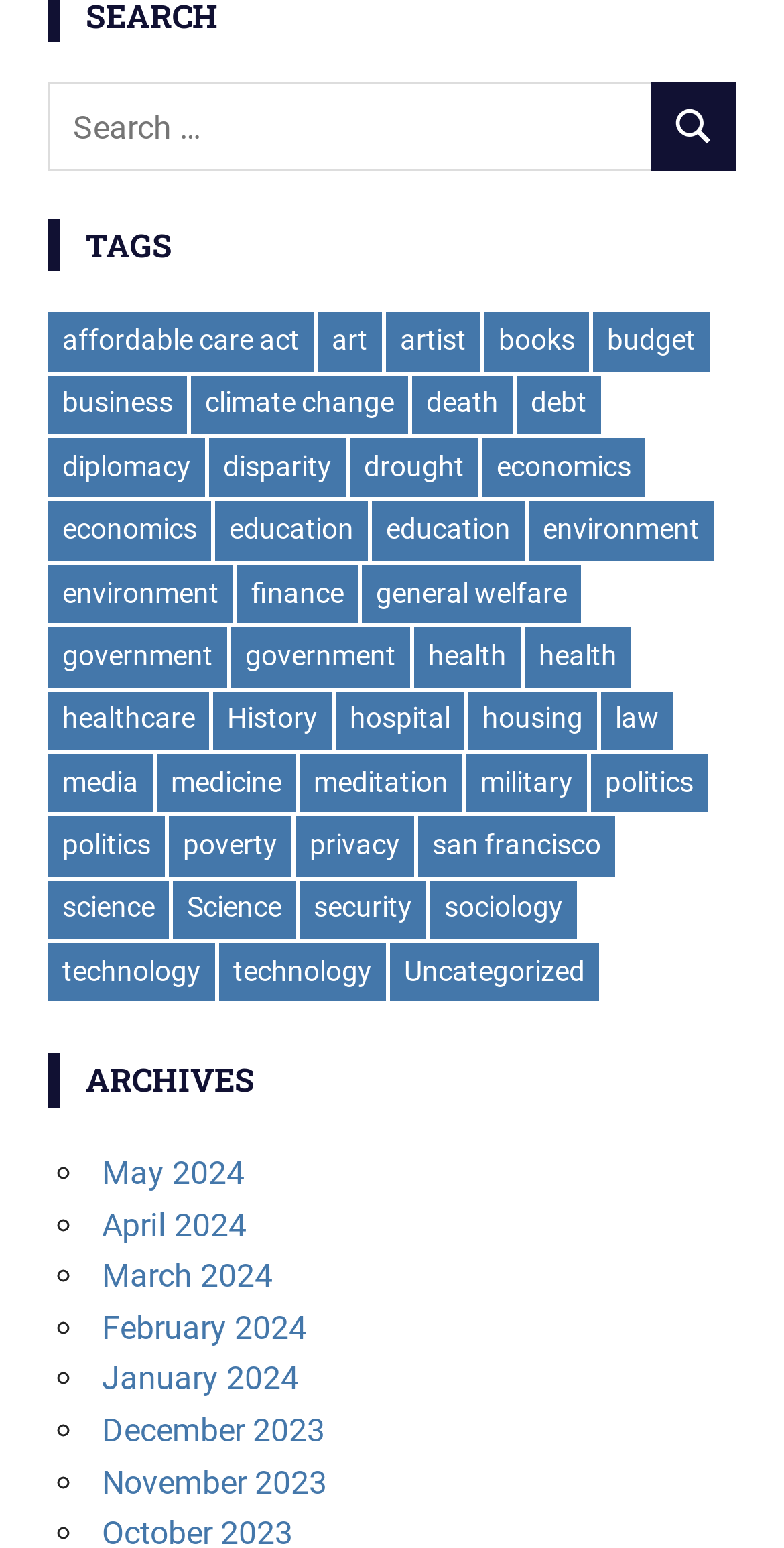Can you provide the bounding box coordinates for the element that should be clicked to implement the instruction: "Explore topics related to technology"?

[0.062, 0.609, 0.274, 0.647]